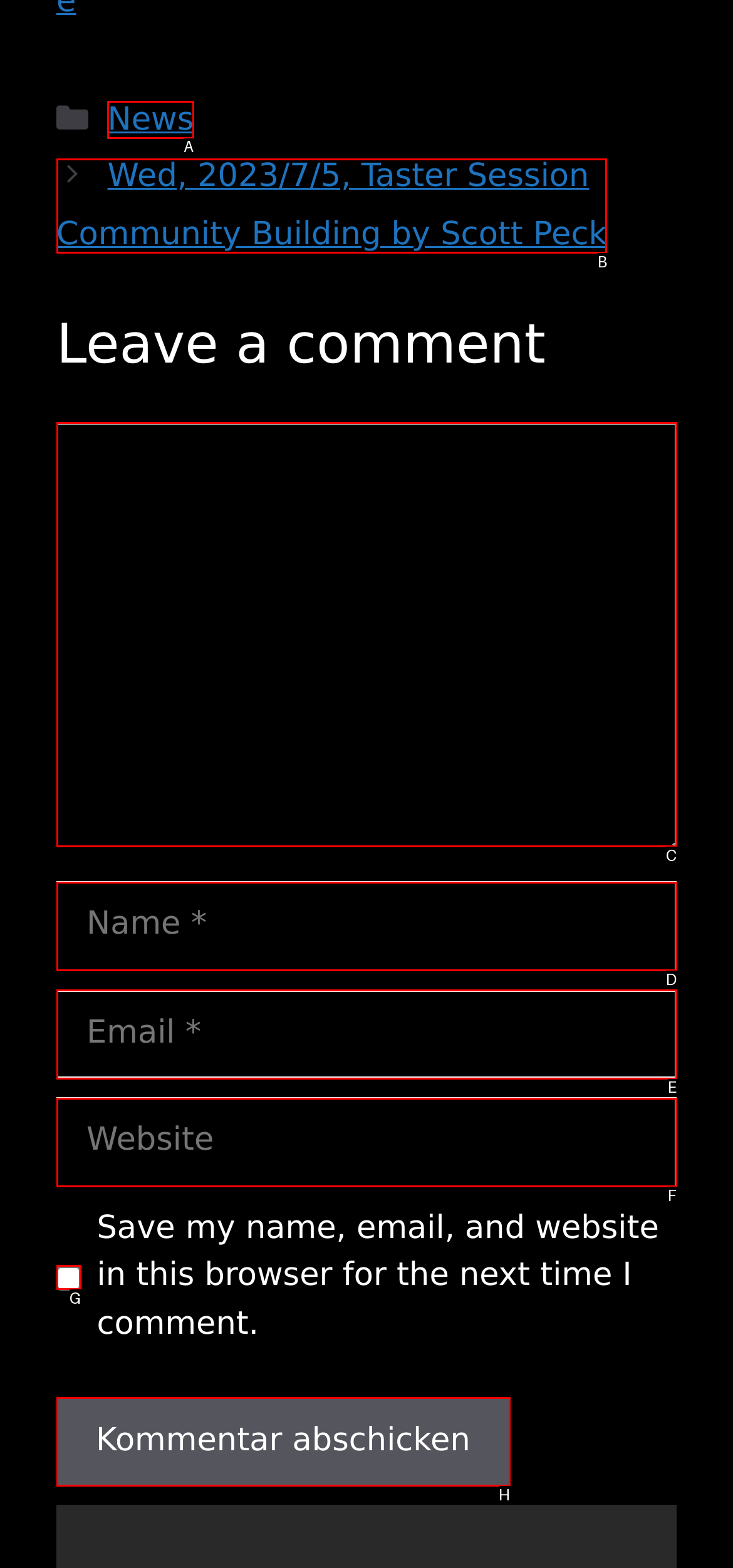Identify which lettered option to click to carry out the task: Submit your comment. Provide the letter as your answer.

H